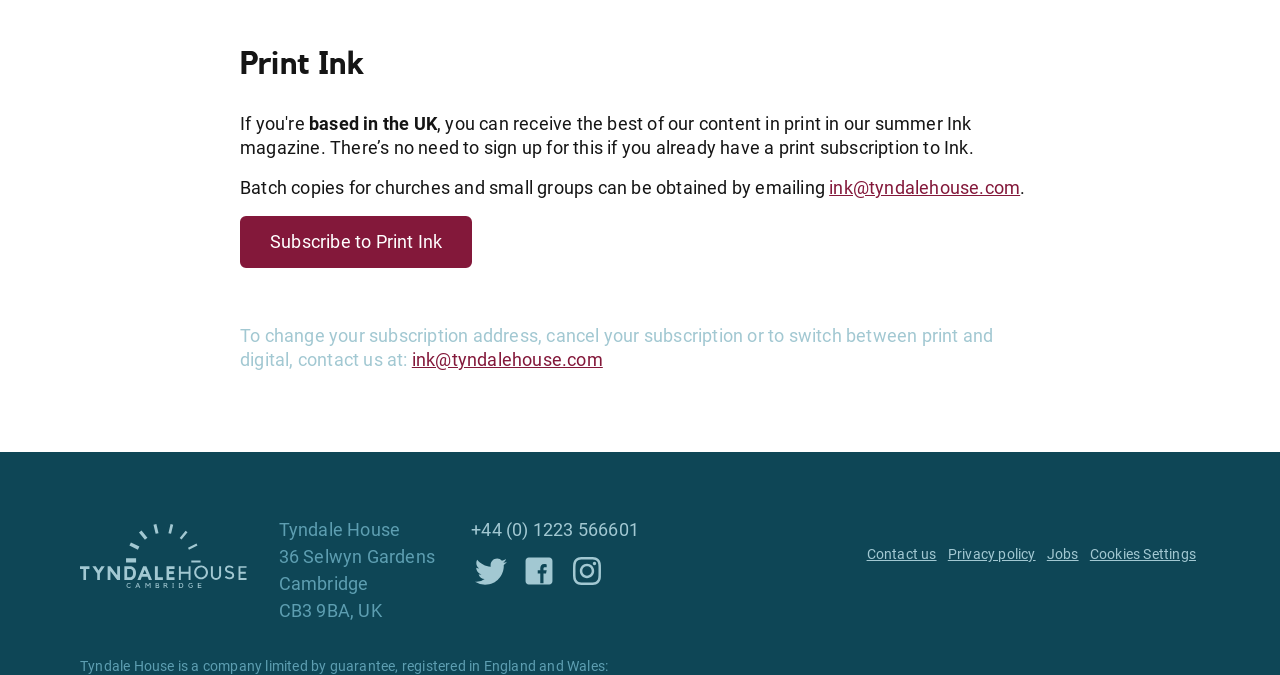Please provide a one-word or phrase answer to the question: 
What social media platforms is Tyndale House on?

Twitter, Facebook, Instagram